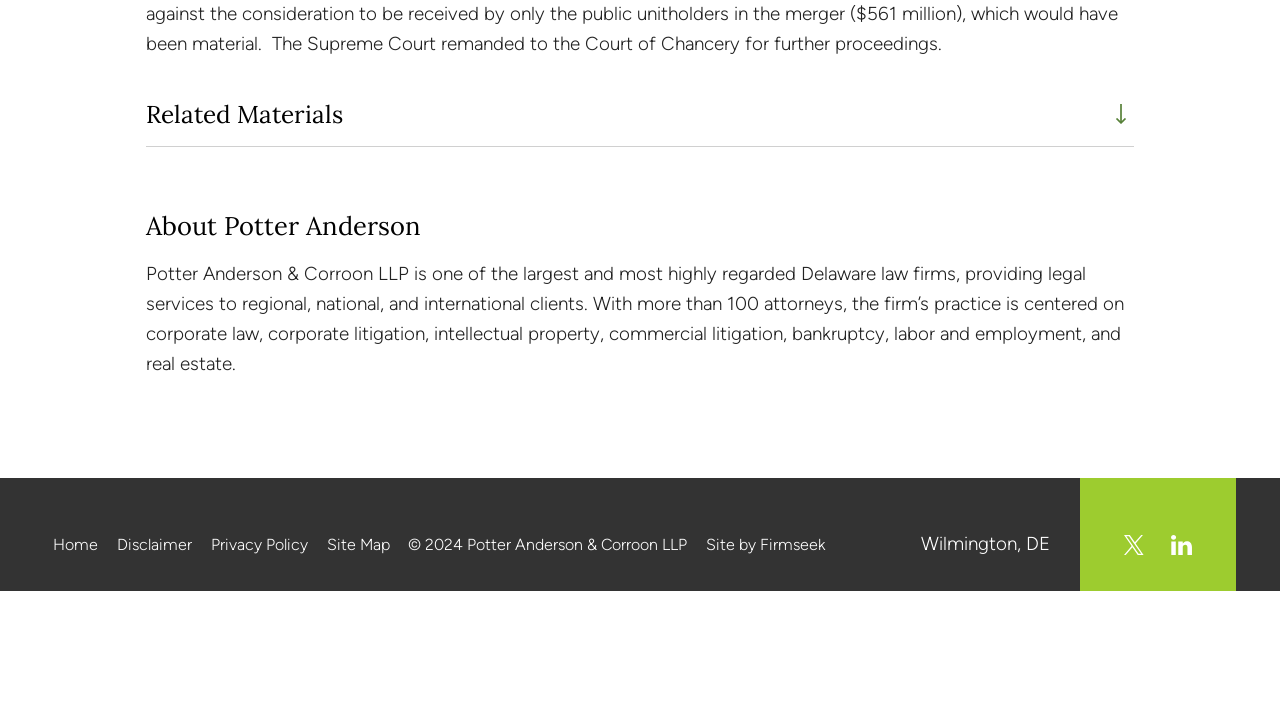Refer to the image and provide an in-depth answer to the question:
How many links are there in the footer?

The footer section of the webpage contains several links, including 'Home', 'Disclaimer', 'Privacy Policy', 'Site Map', 'Site by Firmseek', and 'Wilmington, DE'. By counting these links, we can determine that there are 6 links in the footer.